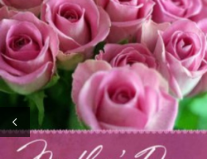Give a detailed account of what is happening in the image.

The image features a beautiful arrangement of delicate pink roses, showcasing their soft petals and vibrant hues. The roses are gathered closely together, creating a lush, romantic display. At the bottom of the image, there is a decorative banner with the text "Mother's Day," hinting at the theme of celebration and appreciation for mothers. This visually appealing composition captures the essence of love and affection, making it a perfect representation for Mother's Day gifts or messages. The background remains softly blurred, allowing the pink roses and banner to stand out prominently, evoking feelings of warmth and sentimentality.